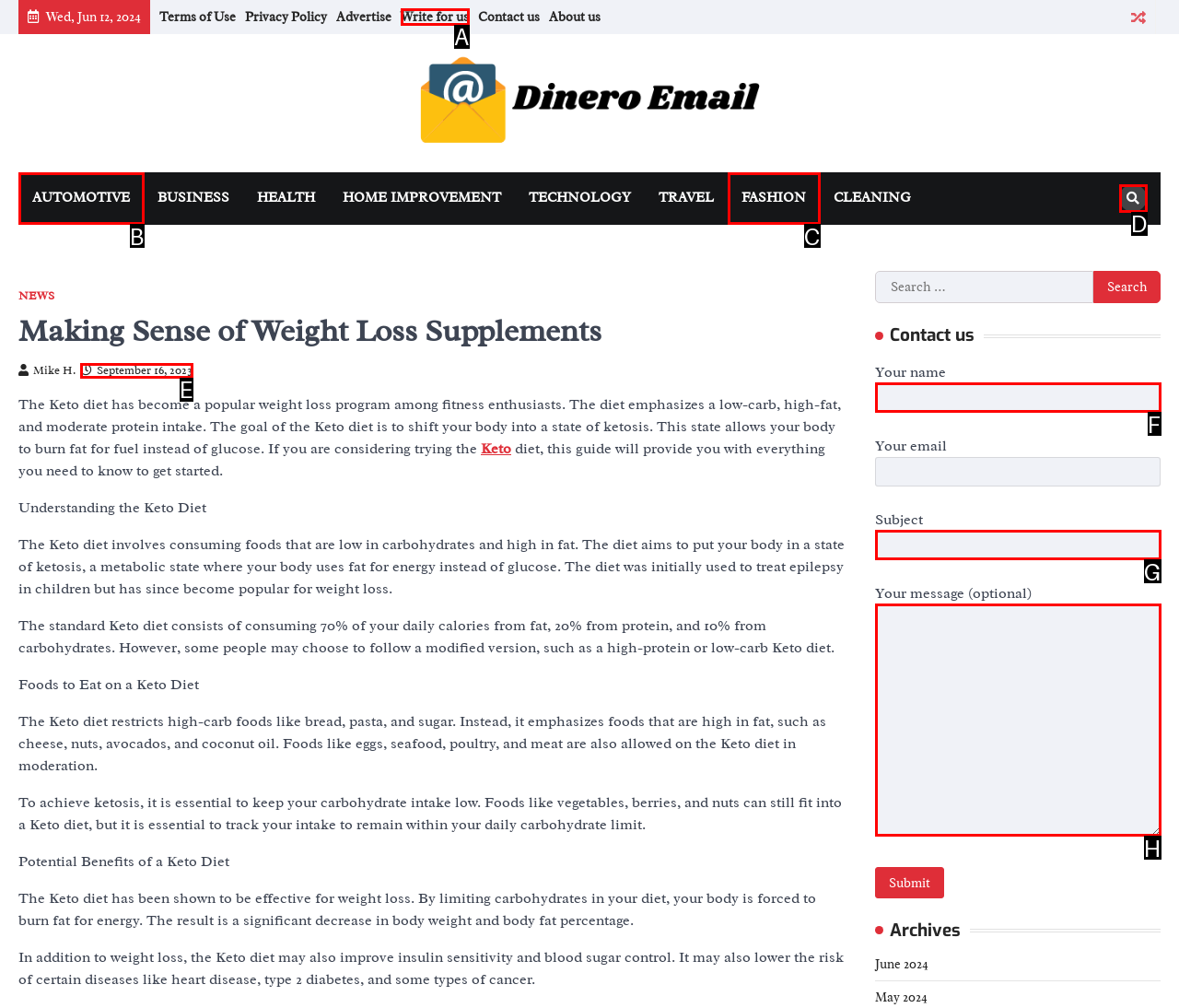Find the HTML element that corresponds to the description: Write for us. Indicate your selection by the letter of the appropriate option.

A